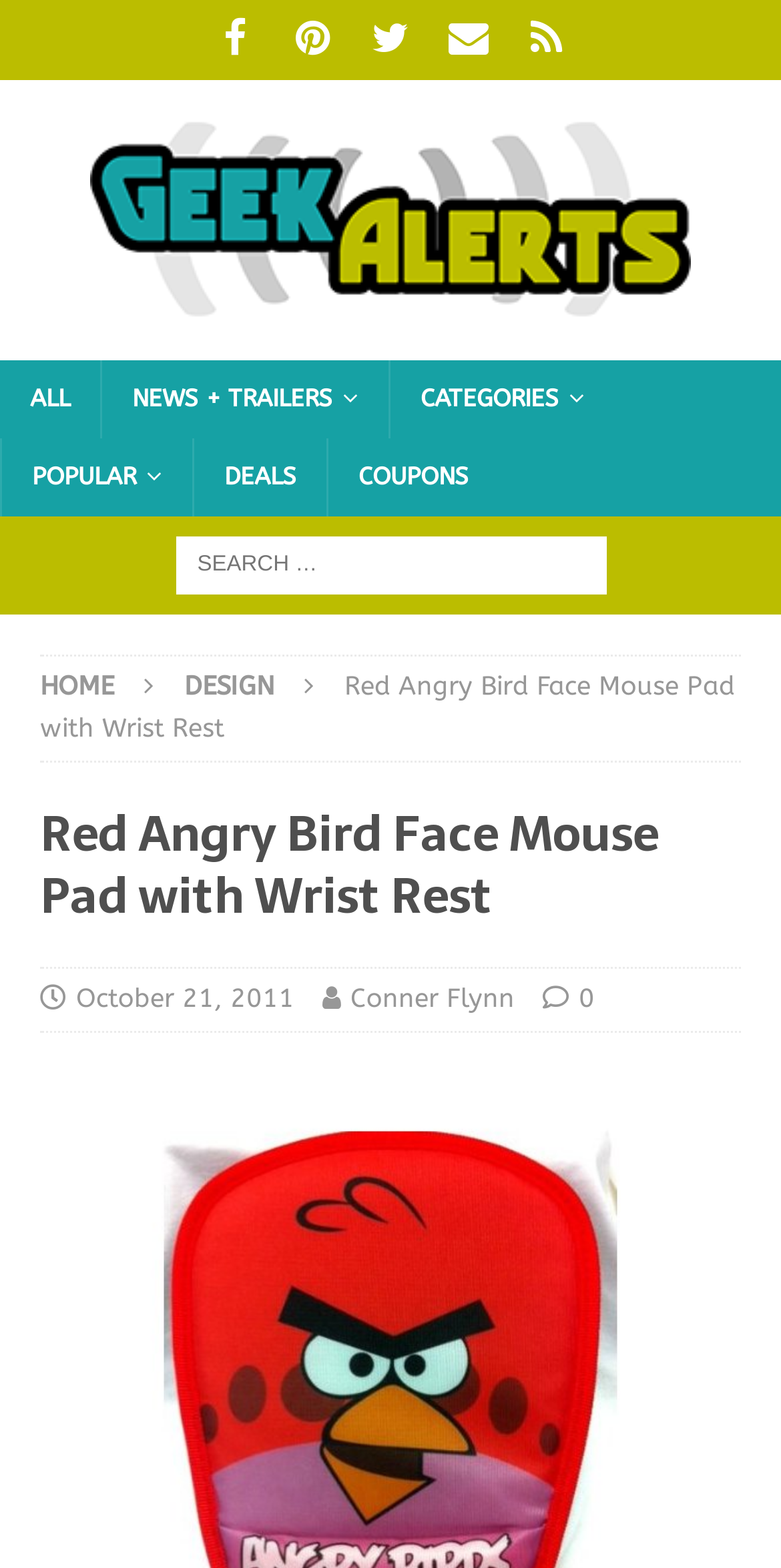Please provide a detailed answer to the question below by examining the image:
What is the name of the product being featured?

I found the name of the product by looking at the main content area of the webpage, where it says 'Red Angry Bird Face Mouse Pad with Wrist Rest'.